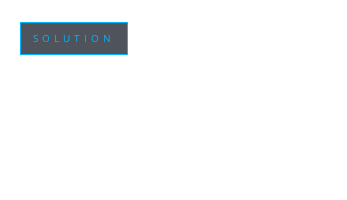Explain what is happening in the image with as much detail as possible.

The image features the word "SOLUTION" prominently displayed in a stylized format, highlighting a focus on solving problems and providing answers. It is associated with discussions around topics relevant to SOLIDWORKS Electrical and its integration with PDM (Product Data Management) systems. This visual element is likely part of a larger presentation or webpage aimed at promoting services and features offered by TriMech, particularly in the context of enhancing electrical design capabilities and collaboration within engineering teams. The design emphasizes clarity and accessibility, aiming to attract users interested in learning about effective solutions for their engineering challenges.